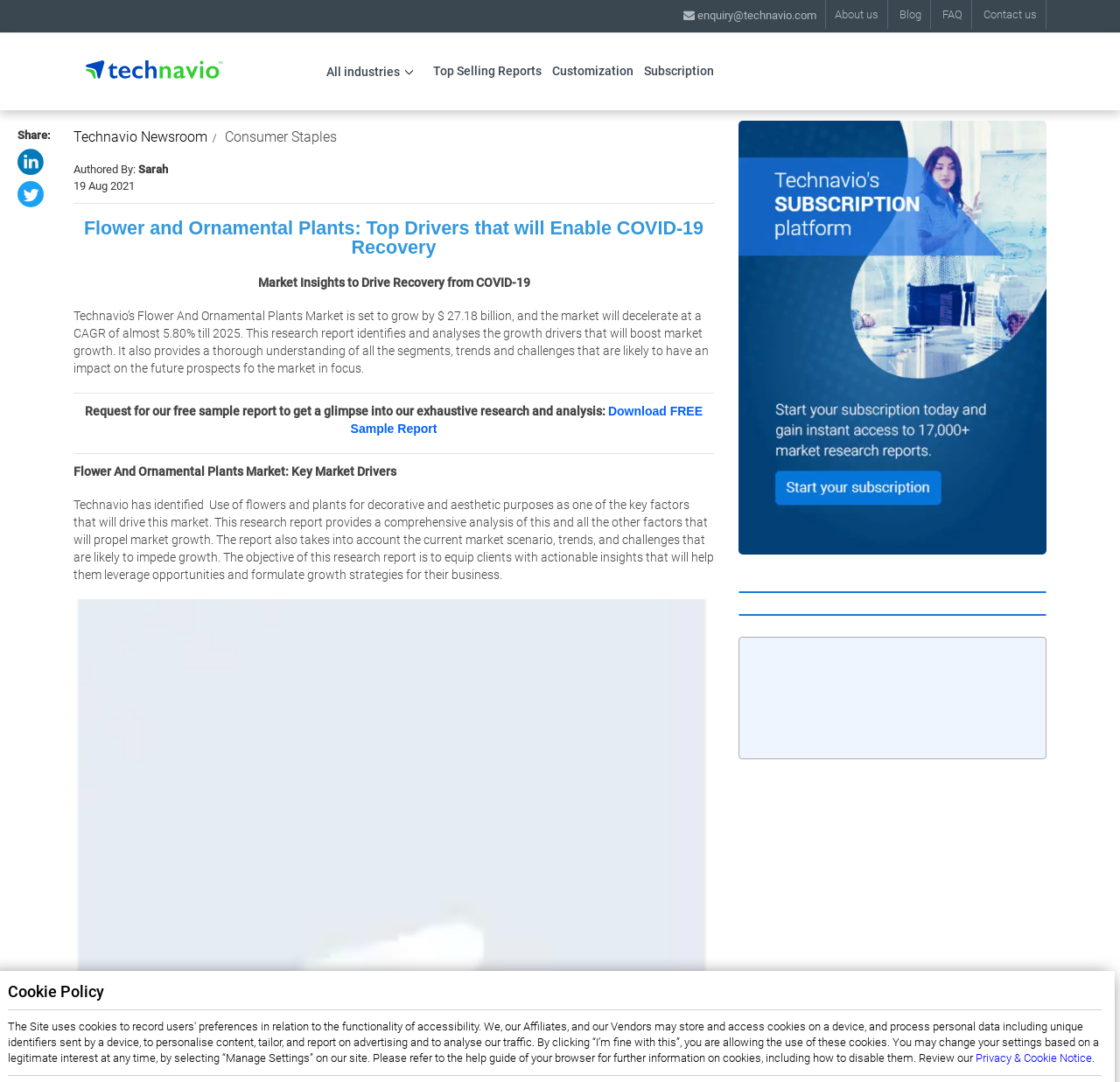Pinpoint the bounding box coordinates for the area that should be clicked to perform the following instruction: "Contact us through email".

[0.602, 0.0, 0.737, 0.03]